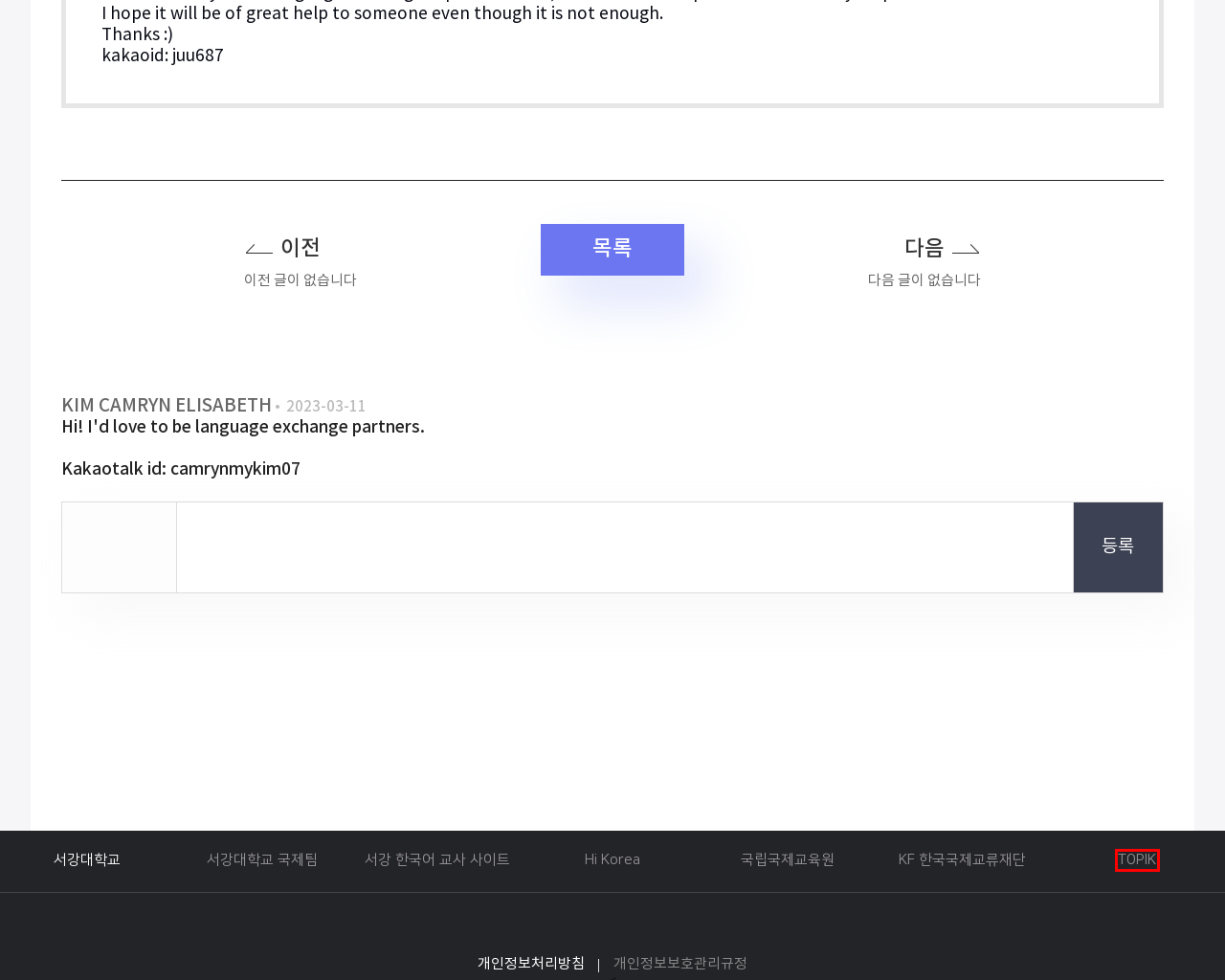You are provided a screenshot of a webpage featuring a red bounding box around a UI element. Choose the webpage description that most accurately represents the new webpage after clicking the element within the red bounding box. Here are the candidates:
A. 서강대학교
B. 메인 | 국립국제교육원
C. Sogang University Korean Language Education Center
D. 서강대학교 국제팀 메인페이지
E. TOPIK 한국어능력시험
F. 西江大学韩国语教育院
G. 西江大学韓国語教育院
H. 한국국제교류재단

E